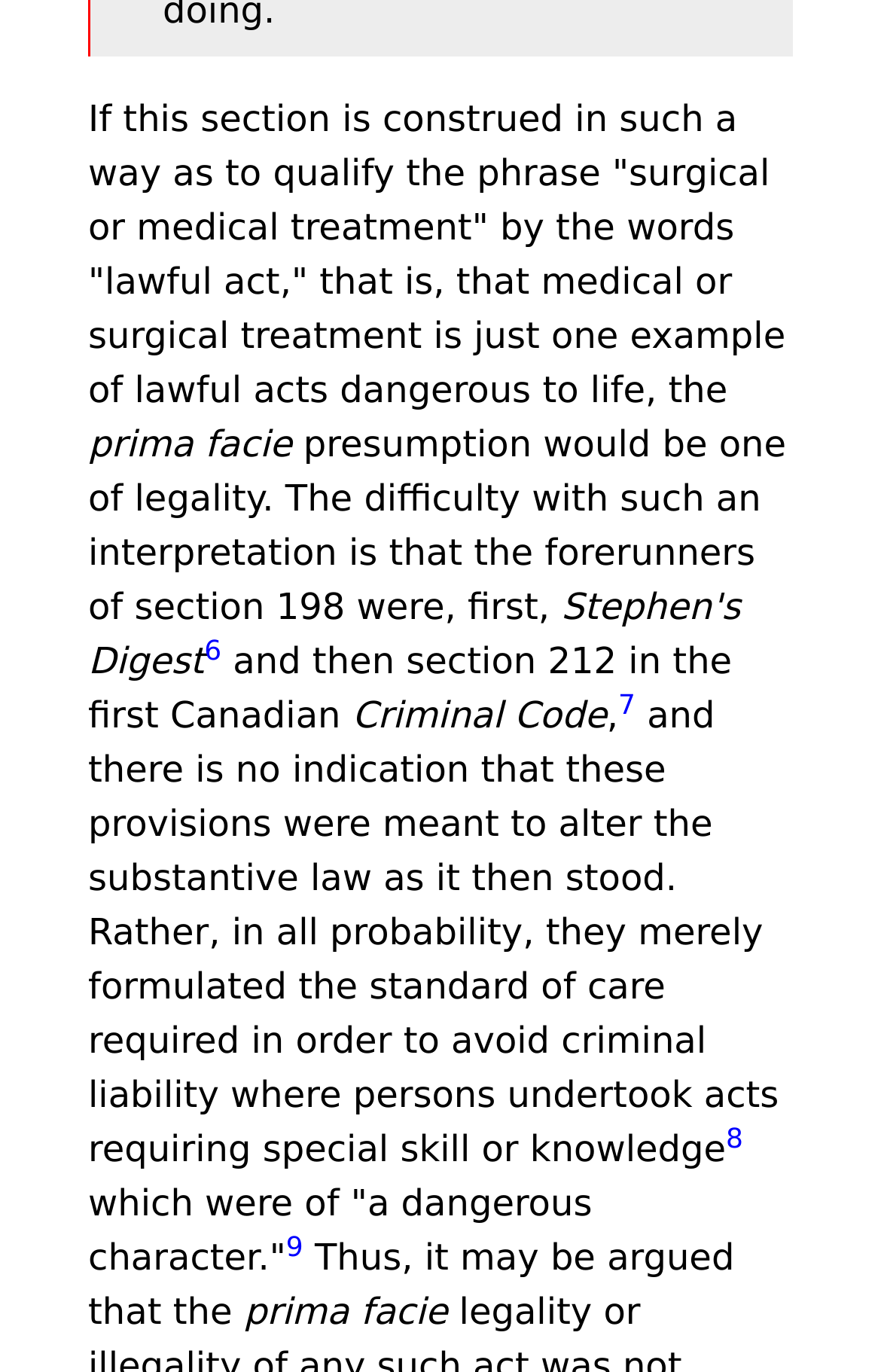Given the element description 9, predict the bounding box coordinates for the UI element in the webpage screenshot. The format should be (top-left x, top-left y, bottom-right x, bottom-right y), and the values should be between 0 and 1.

[0.325, 0.898, 0.344, 0.921]